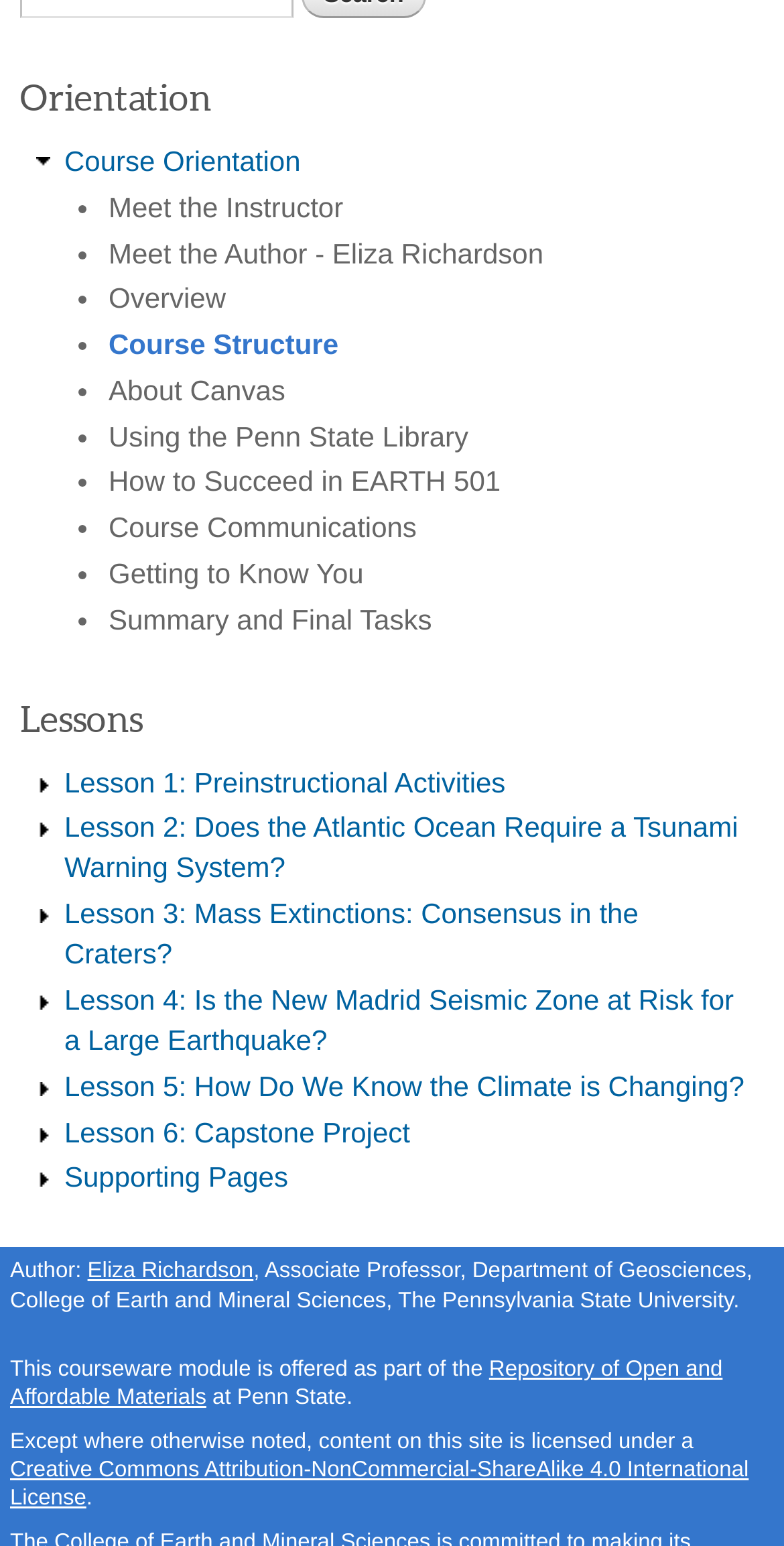Using the description "Course Structure", locate and provide the bounding box of the UI element.

[0.138, 0.212, 0.432, 0.233]